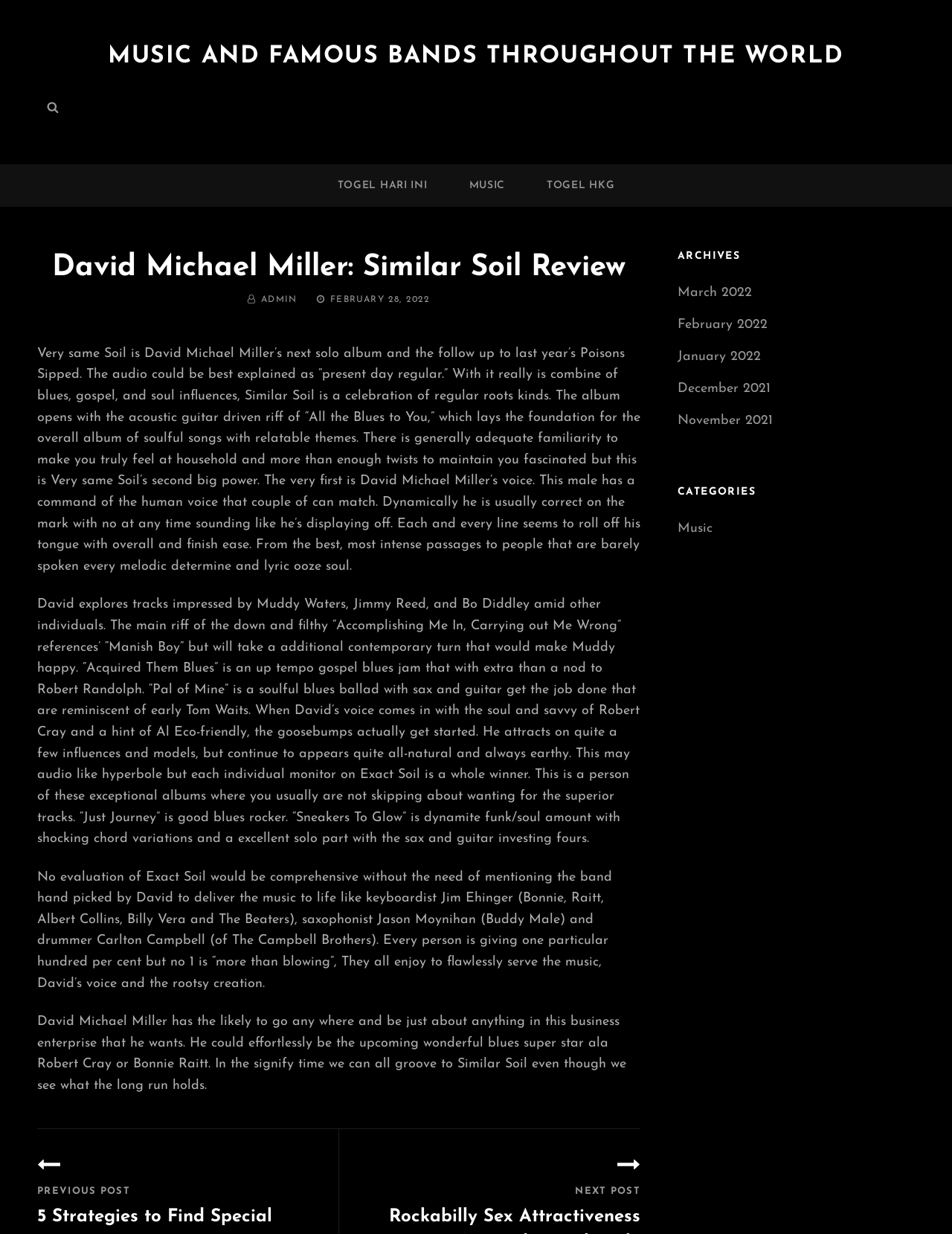Find the bounding box coordinates of the clickable element required to execute the following instruction: "Search for music". Provide the coordinates as four float numbers between 0 and 1, i.e., [left, top, right, bottom].

[0.039, 0.075, 0.071, 0.1]